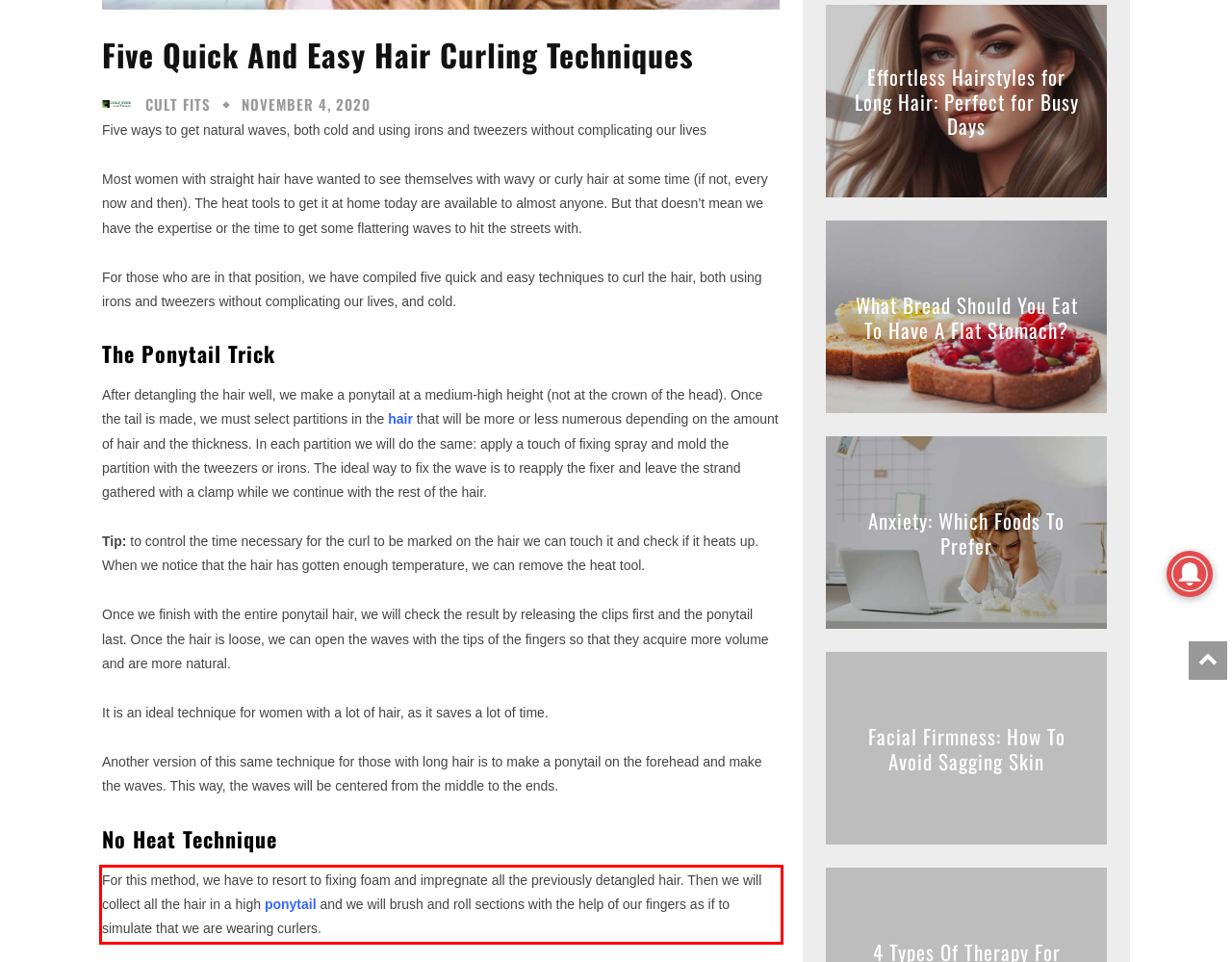Using the provided webpage screenshot, identify and read the text within the red rectangle bounding box.

For this method, we have to resort to fixing foam and impregnate all the previously detangled hair. Then we will collect all the hair in a high ponytail and we will brush and roll sections with the help of our fingers as if to simulate that we are wearing curlers.